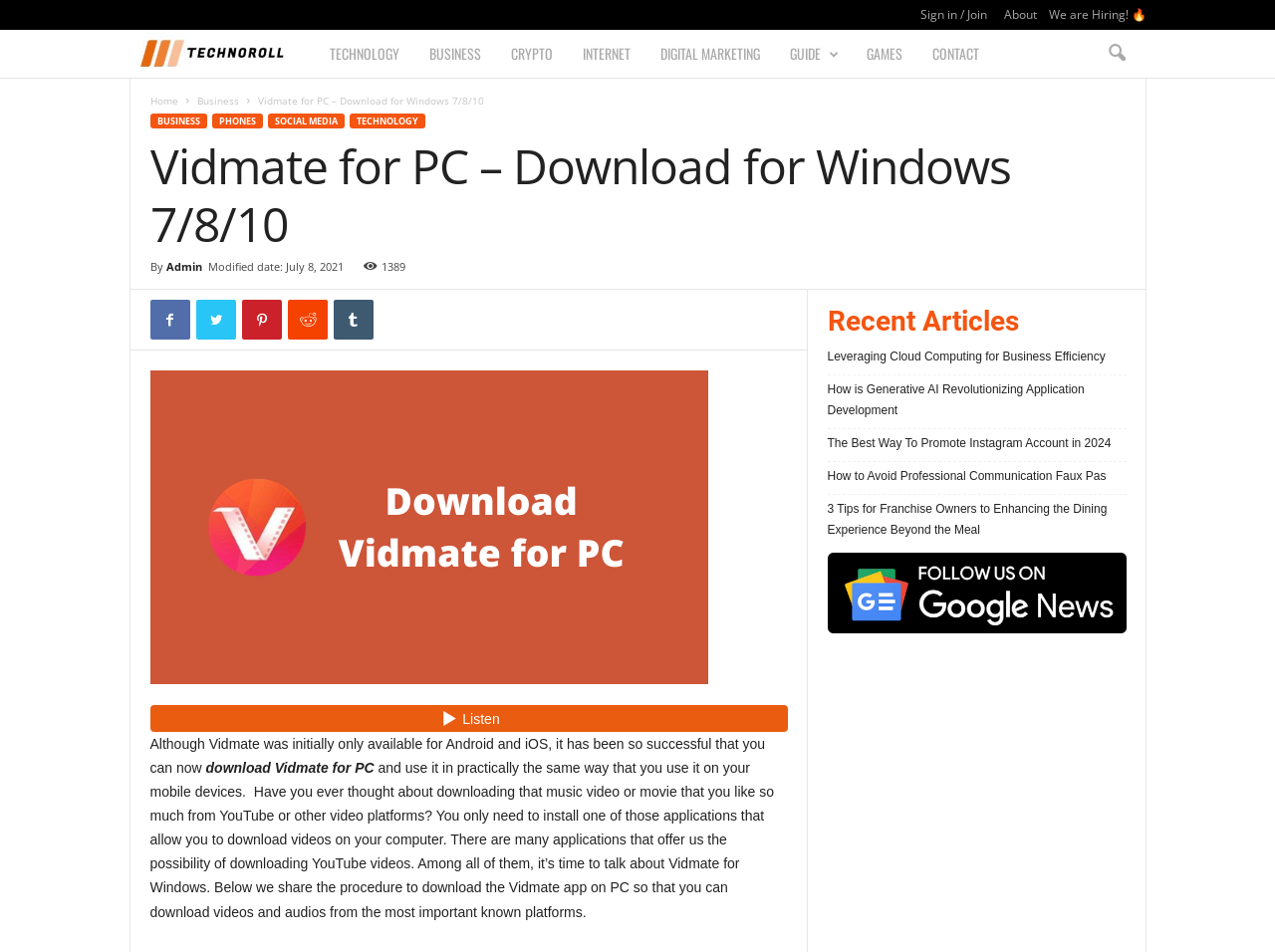Answer with a single word or phrase: 
What is the category of the article 'Leveraging Cloud Computing for Business Efficiency'?

TECHNOLOGY